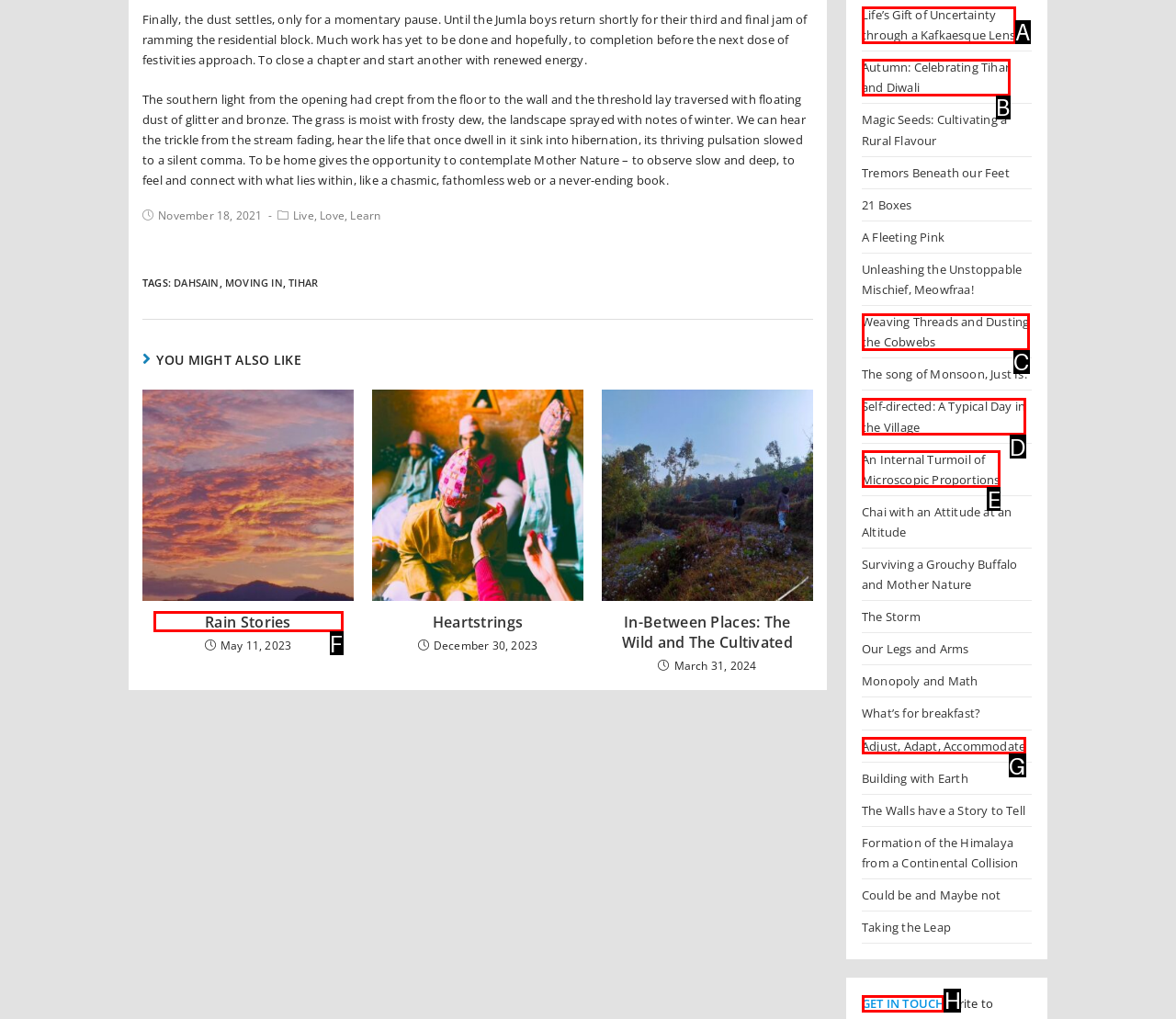Decide which letter you need to select to fulfill the task: Get in touch through the contact form
Answer with the letter that matches the correct option directly.

H